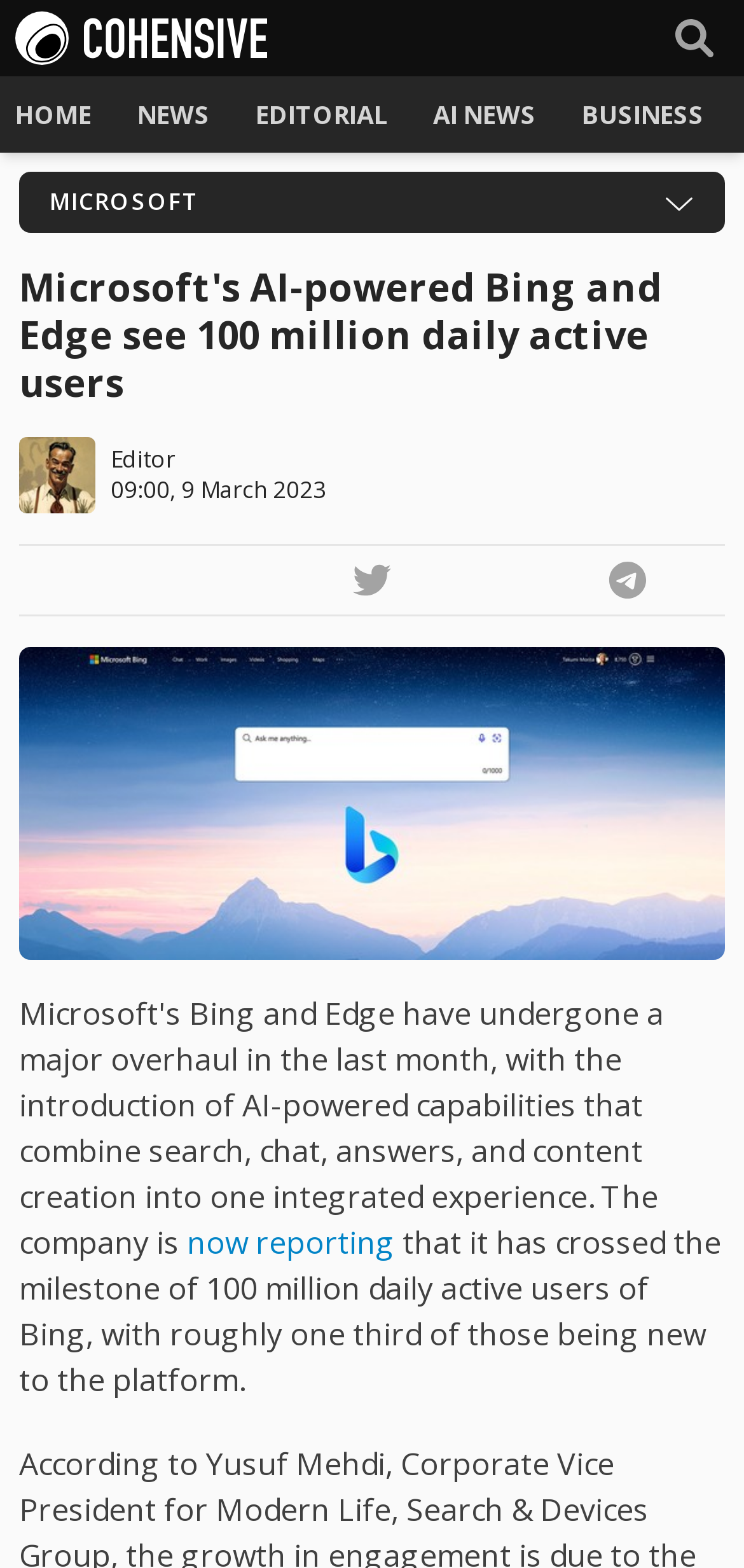Please provide a comprehensive response to the question based on the details in the image: What is the topic of the news article?

I inferred this answer by looking at the heading of the webpage, which states 'Microsoft's AI-powered Bing and Edge see 100 million daily active users'. This suggests that the topic of the news article is related to Microsoft's AI-powered Bing and Edge.